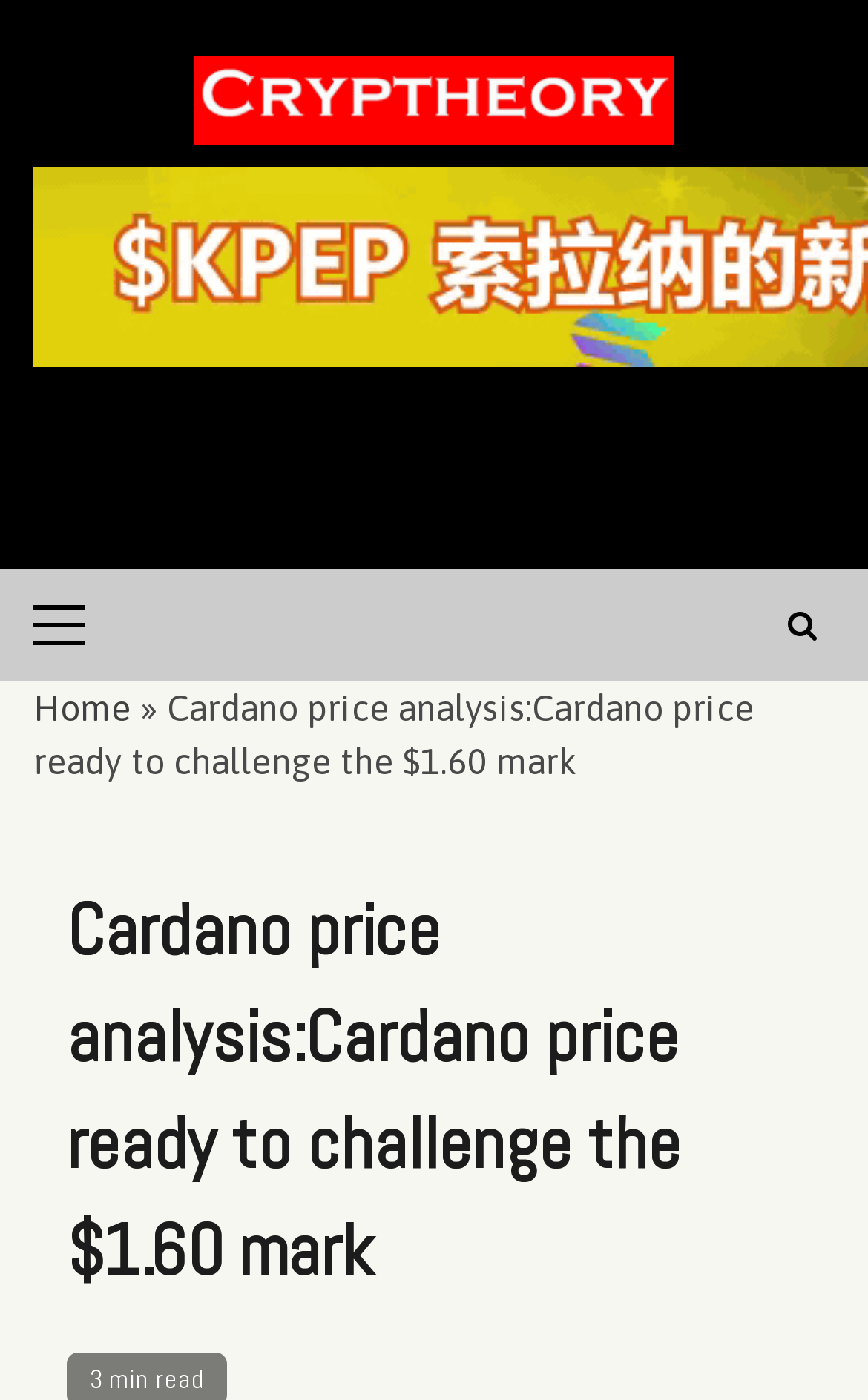How long does it take to read the current article?
Based on the image, give a concise answer in the form of a single word or short phrase.

3 min